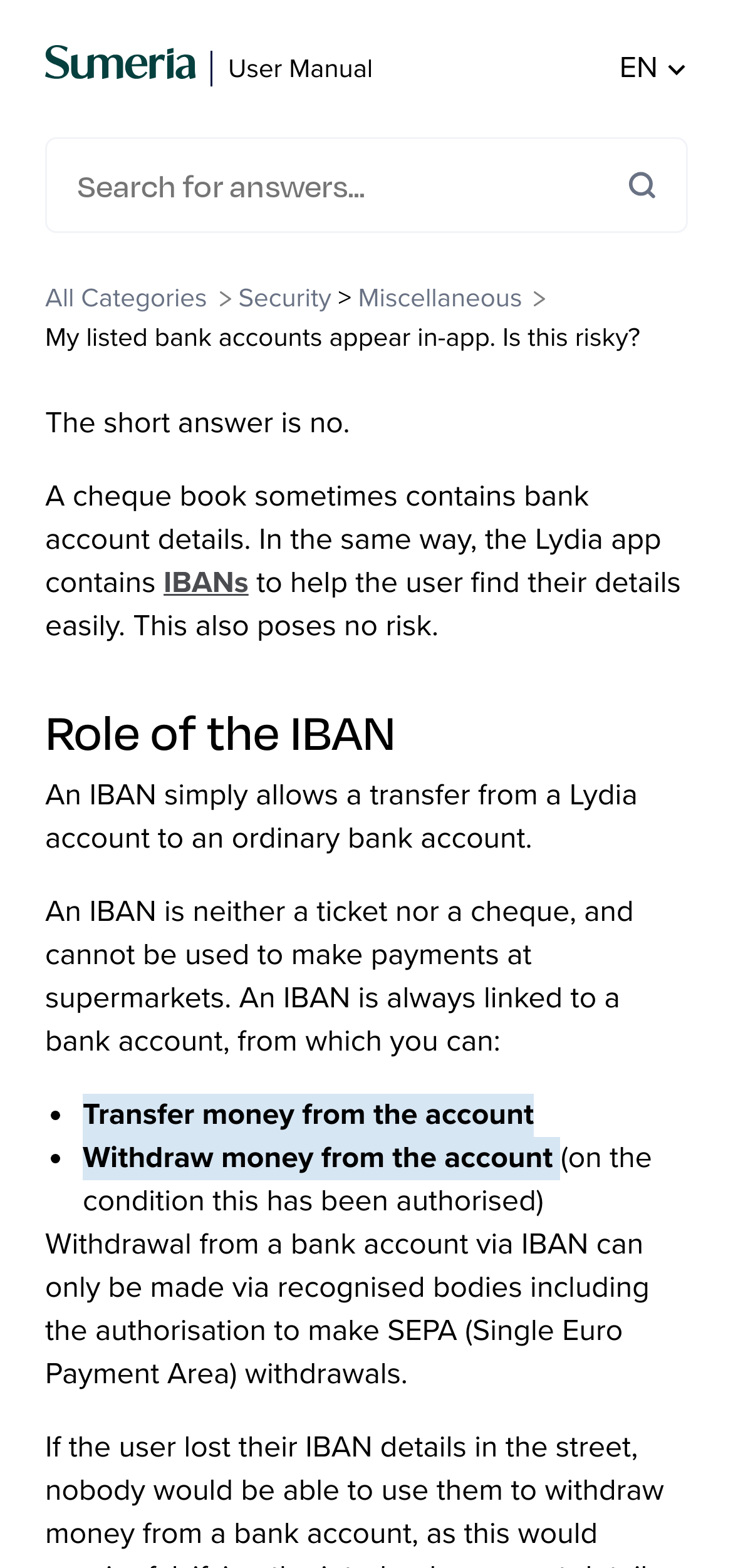Identify the main title of the webpage and generate its text content.

My listed bank accounts appear in-app. Is this risky?